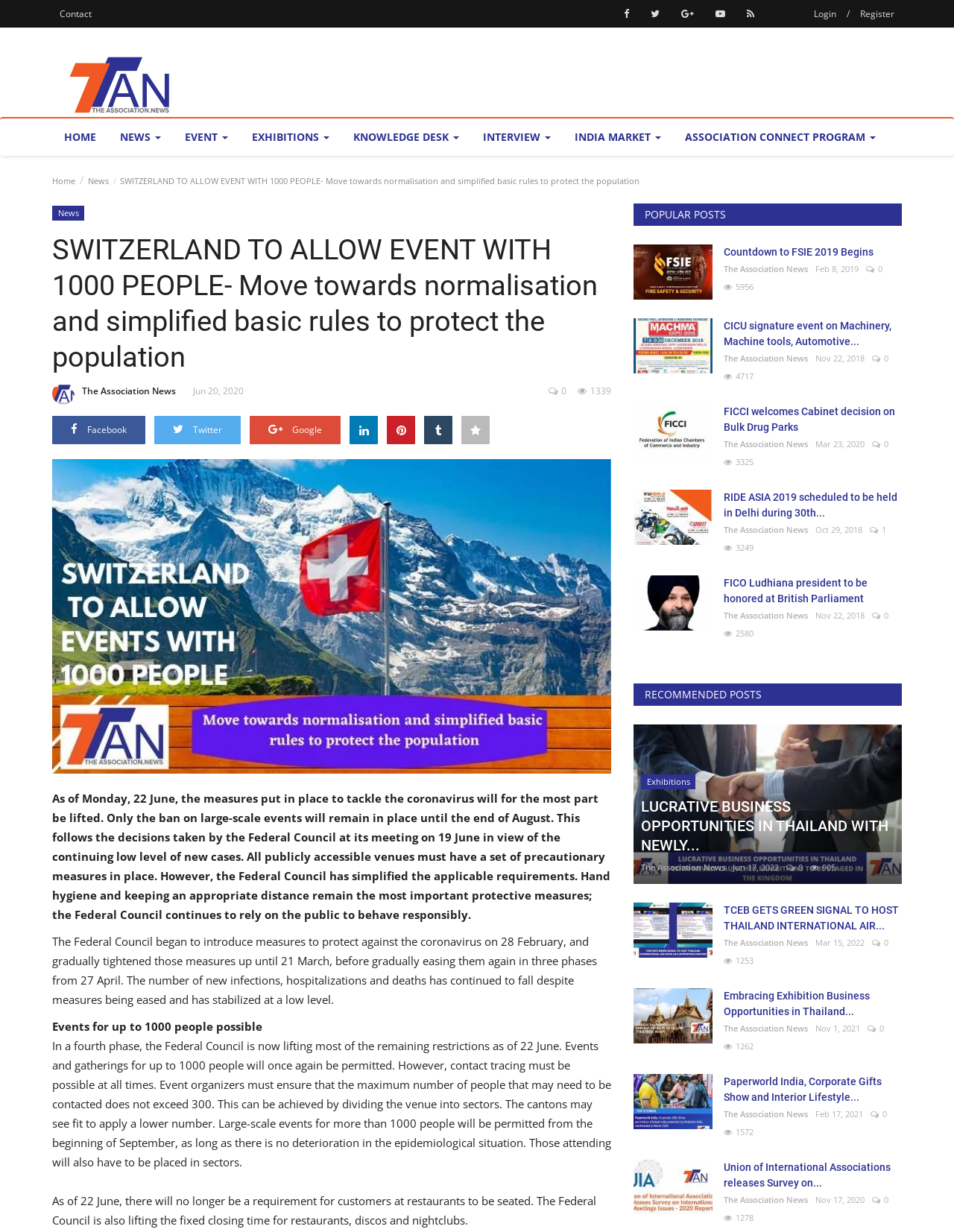Determine the main headline of the webpage and provide its text.

SWITZERLAND TO ALLOW EVENT WITH 1000 PEOPLE- Move towards normalisation and simplified basic rules to protect the population